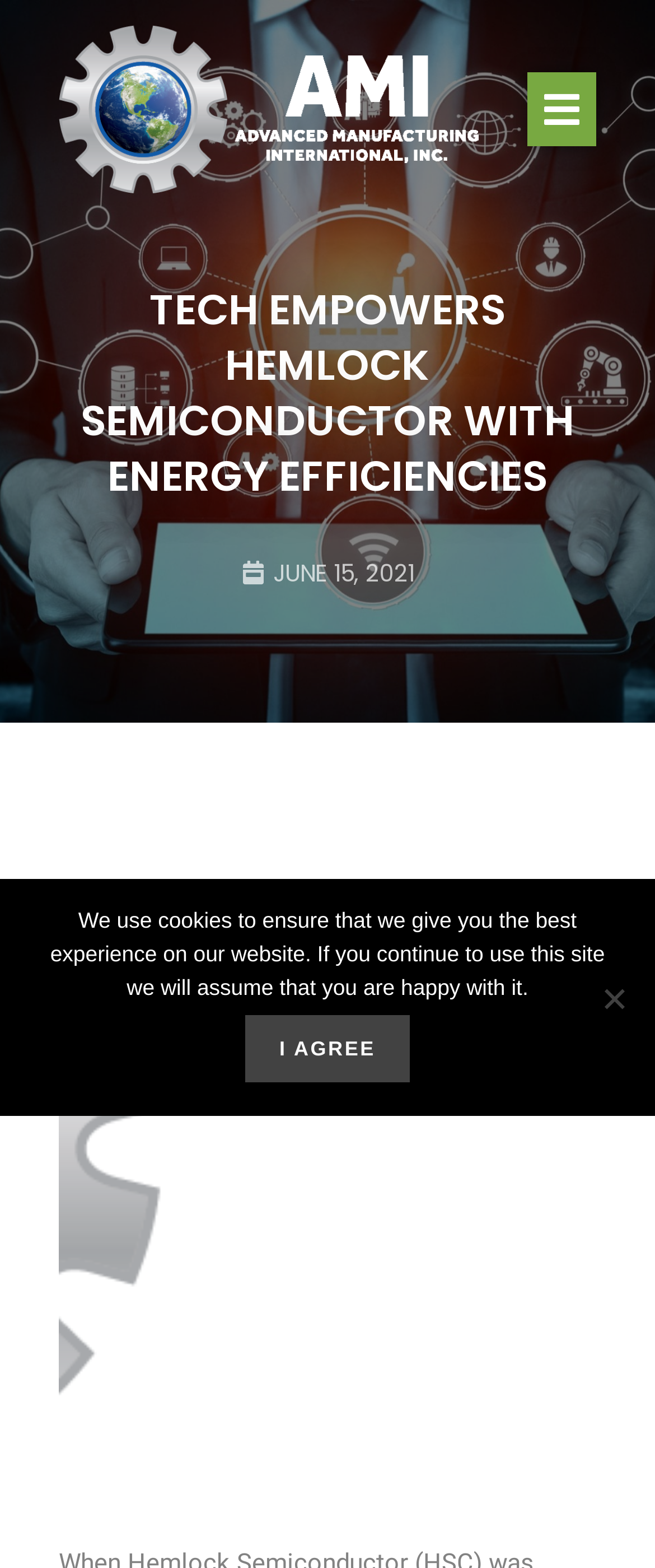Please determine the bounding box of the UI element that matches this description: I agree. The coordinates should be given as (top-left x, top-left y, bottom-right x, bottom-right y), with all values between 0 and 1.

[0.375, 0.647, 0.625, 0.69]